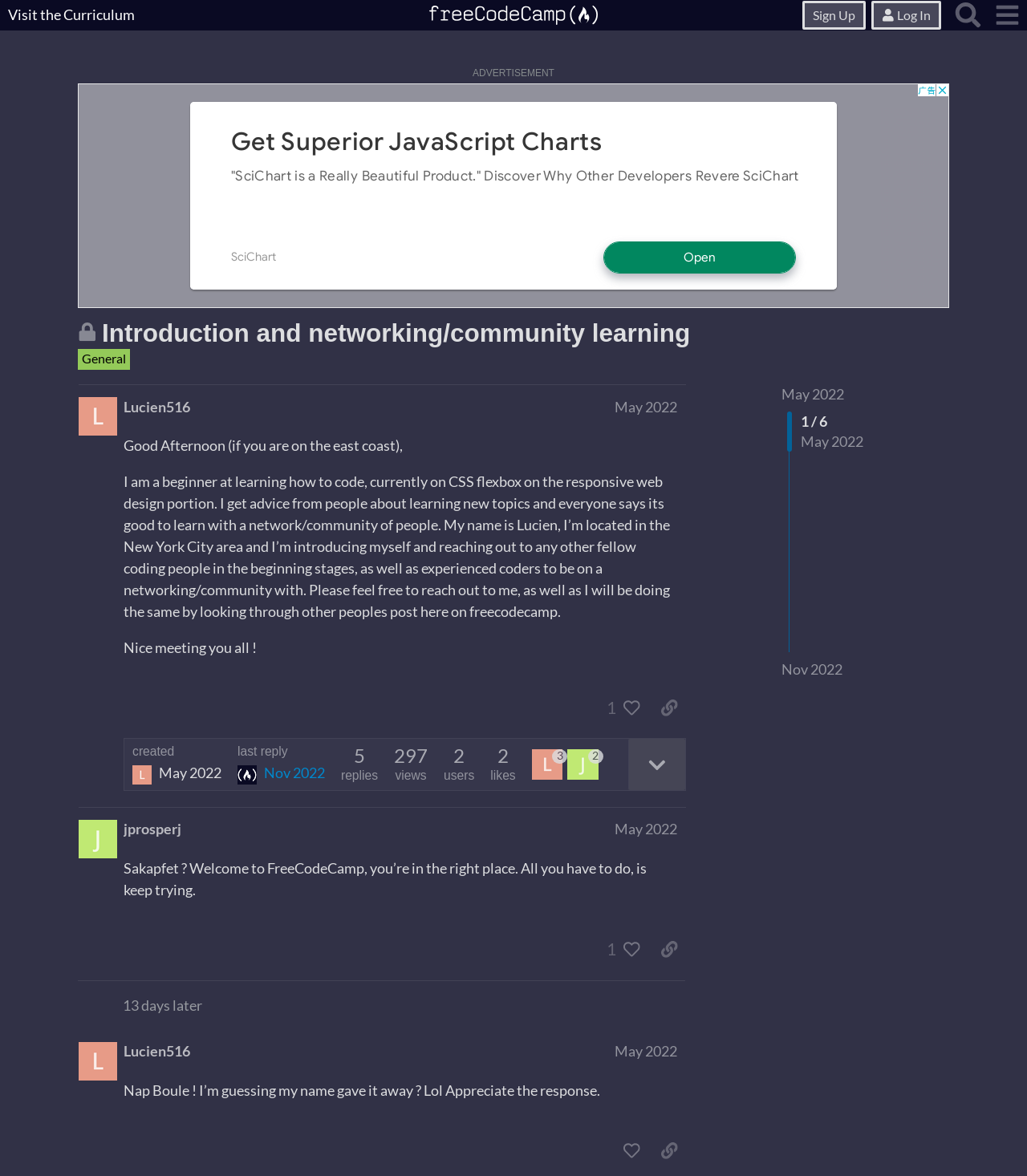What is the location of Lucien516?
Based on the screenshot, respond with a single word or phrase.

New York City area